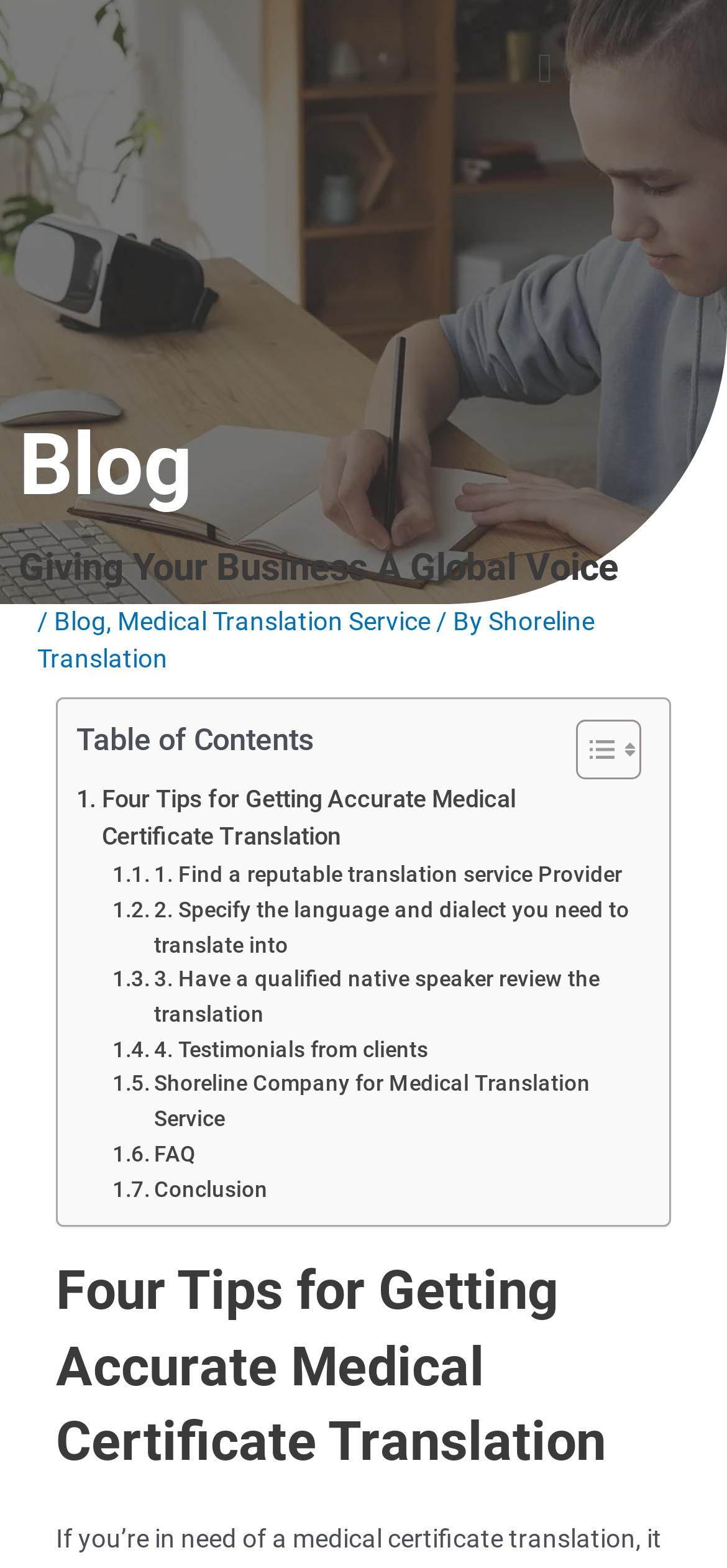Highlight the bounding box coordinates of the element you need to click to perform the following instruction: "Open the Menu."

[0.72, 0.021, 0.78, 0.066]